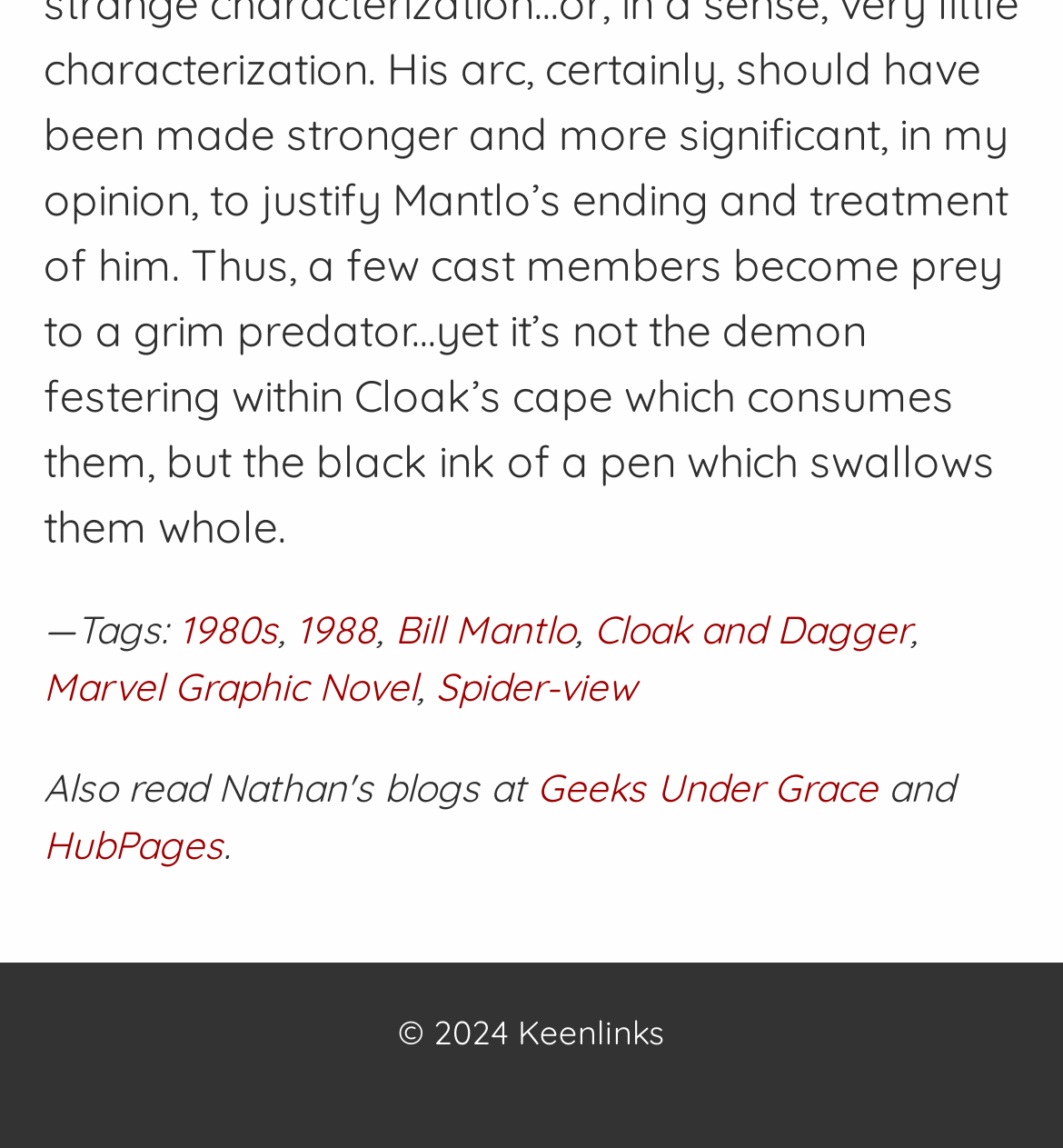With reference to the screenshot, provide a detailed response to the question below:
What is the copyright year?

The copyright year mentioned on the webpage is 2024, which is found in the StaticText ' 2024' with bounding box coordinates [0.374, 0.882, 0.487, 0.918].